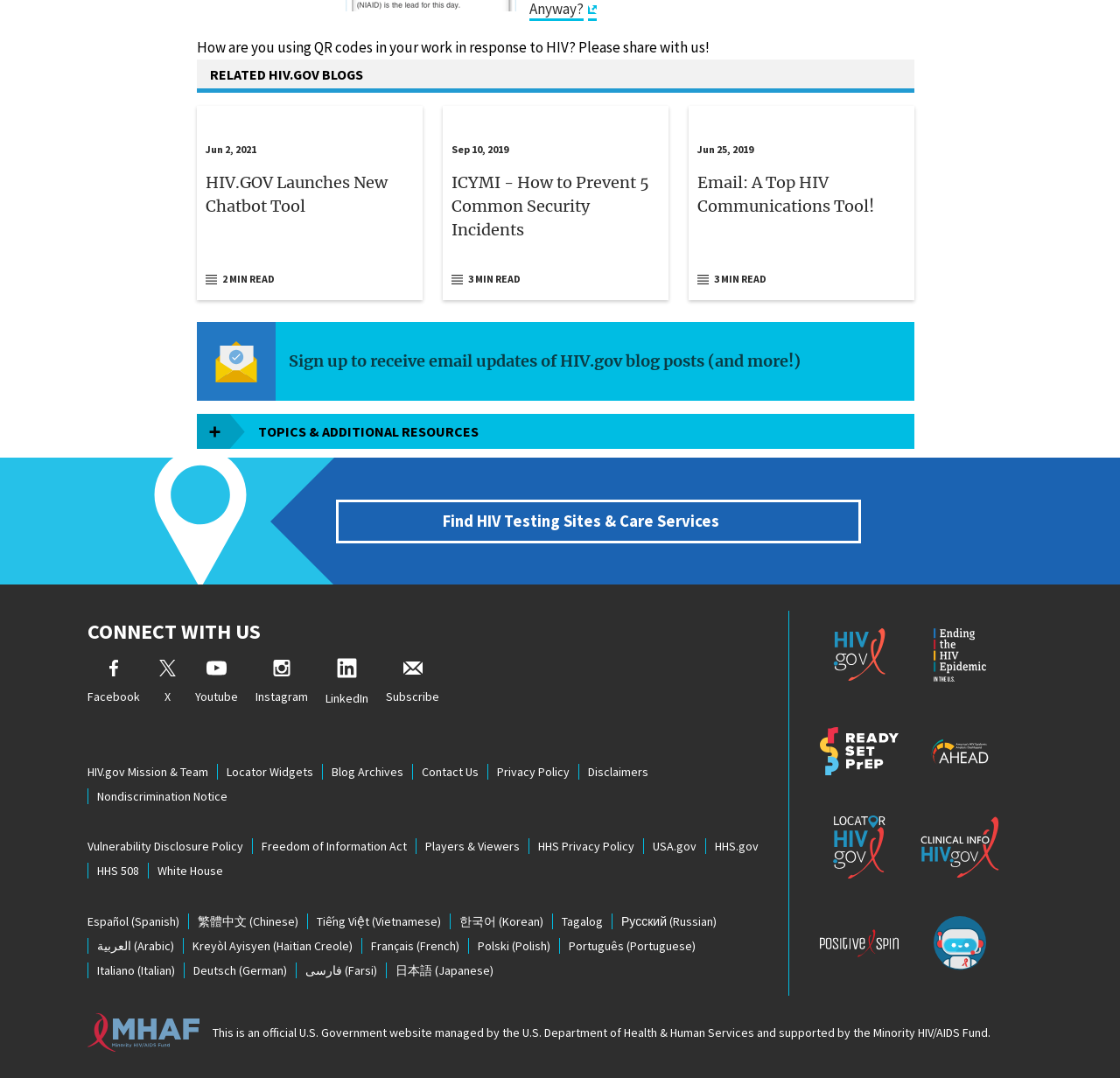What is the purpose of the textbox 'Find HIV Testing Sites & Care Services'?
Provide an in-depth and detailed answer to the question.

The textbox 'Find HIV Testing Sites & Care Services' is likely used to search for HIV testing sites and care services, as it is labeled as such and has a search button next to it.